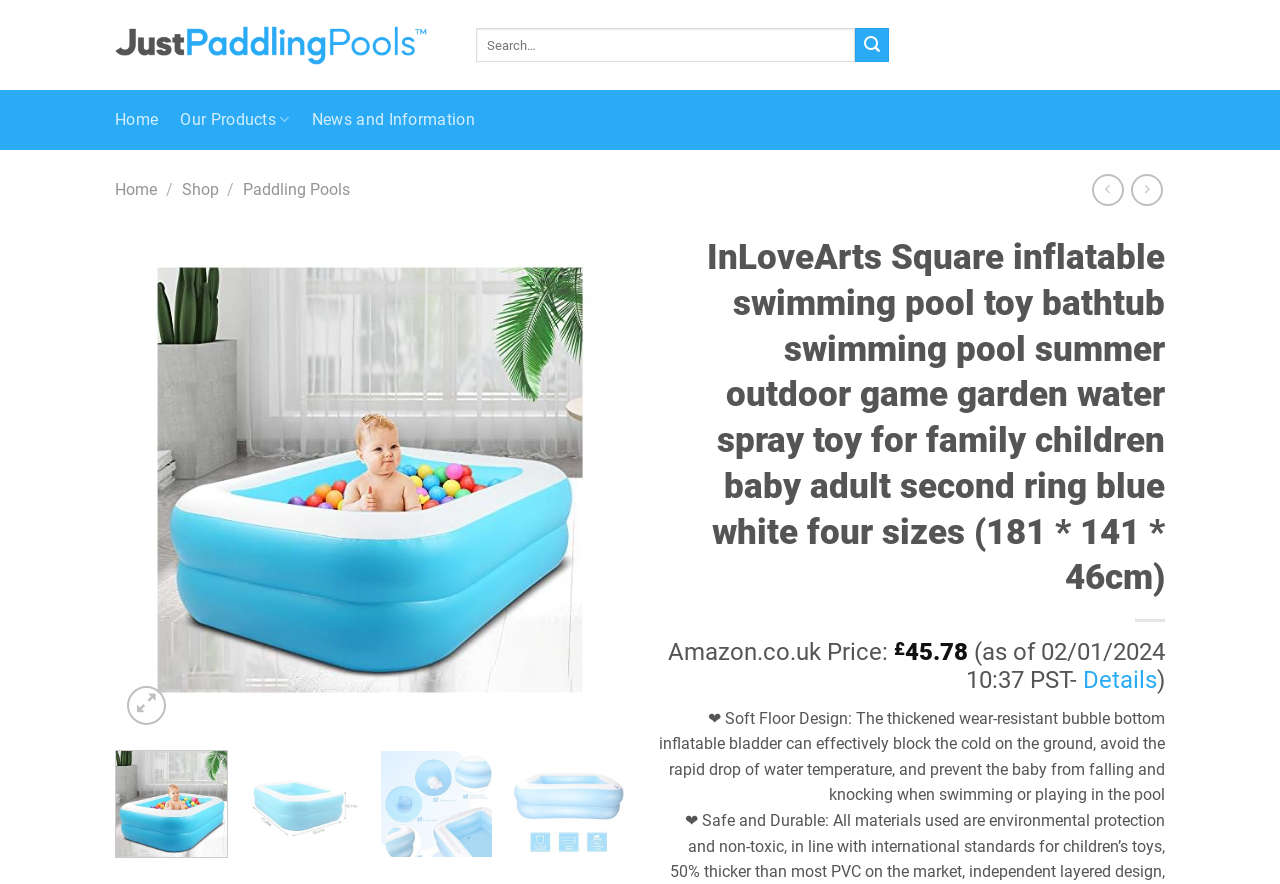Determine the bounding box coordinates in the format (top-left x, top-left y, bottom-right x, bottom-right y). Ensure all values are floating point numbers between 0 and 1. Identify the bounding box of the UI element described by: over 9 years

None